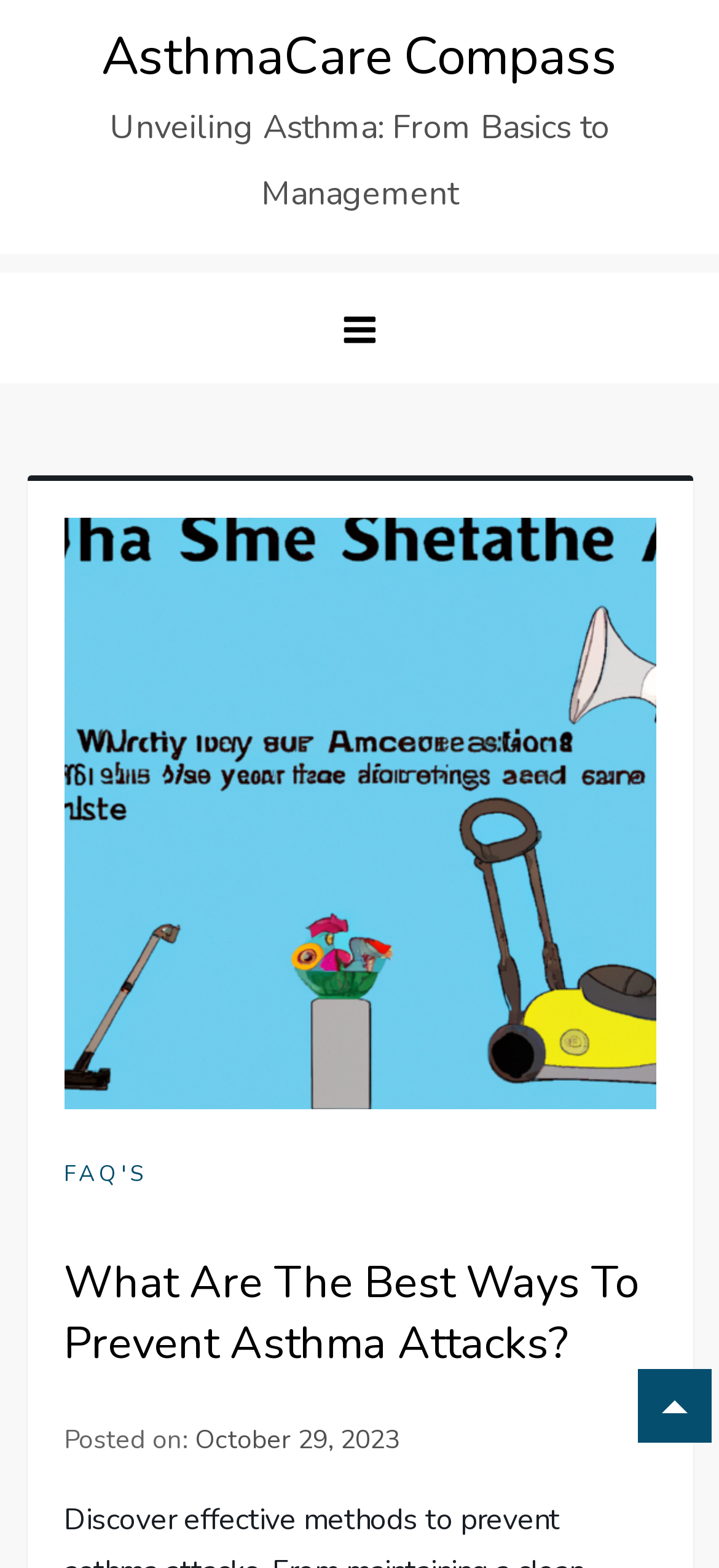Predict the bounding box for the UI component with the following description: "Menu".

[0.436, 0.173, 0.564, 0.244]